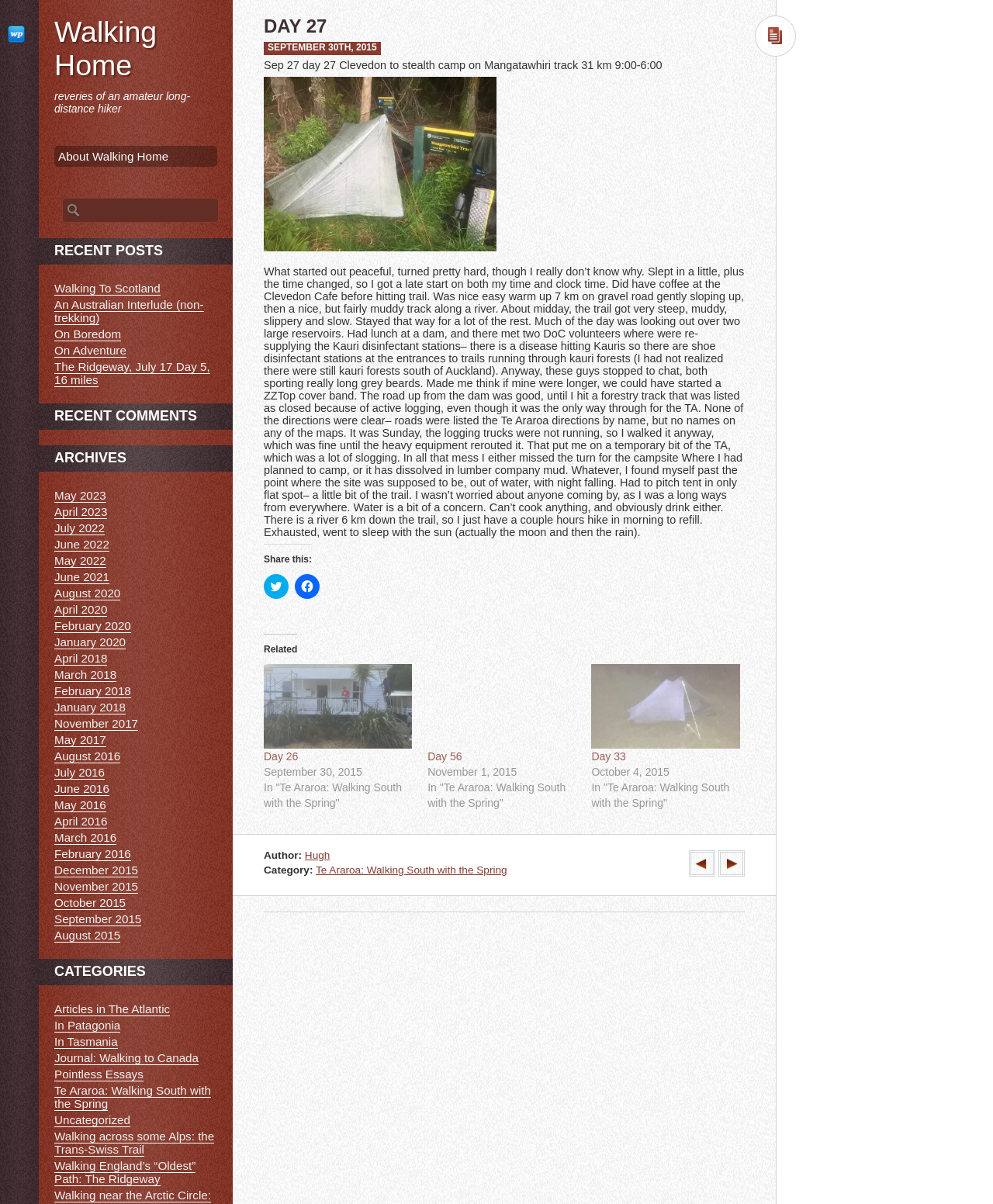What is the title of the article?
Give a single word or phrase as your answer by examining the image.

Day 27